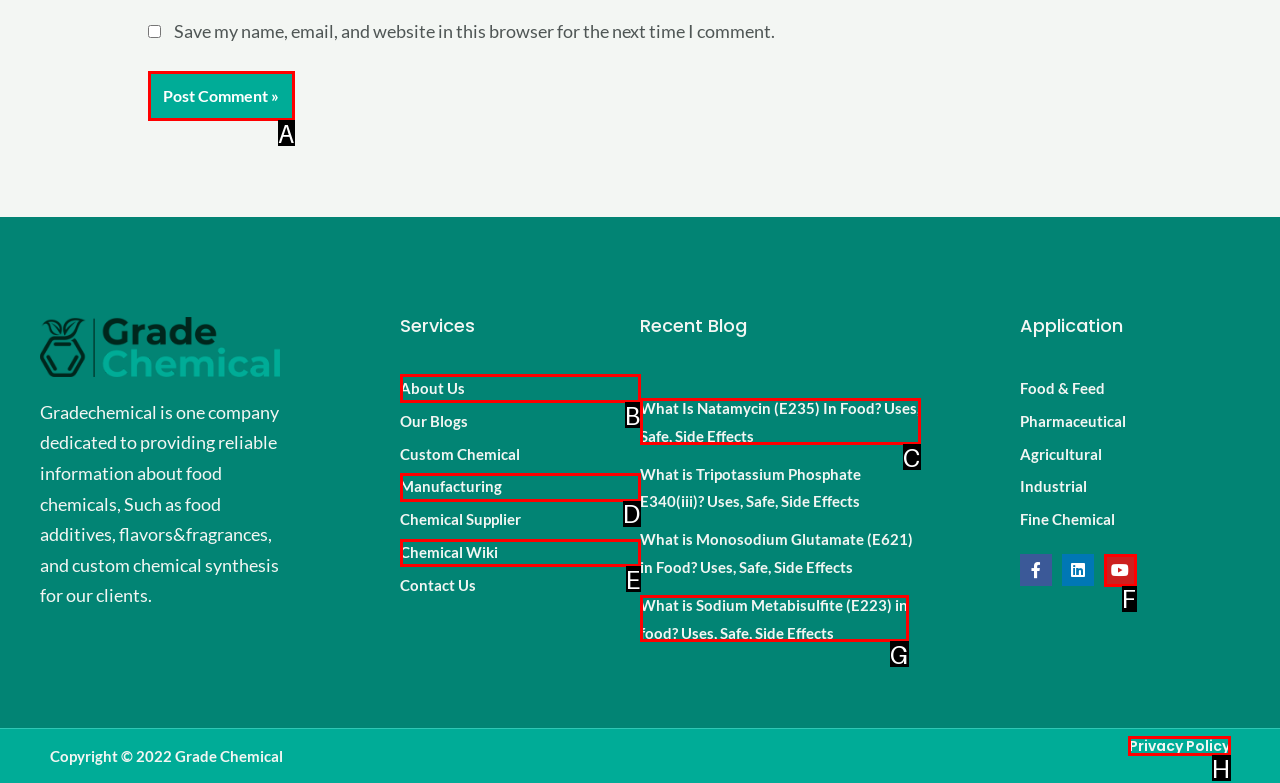Select the HTML element that needs to be clicked to perform the task: View the 'Privacy Policy'. Reply with the letter of the chosen option.

H